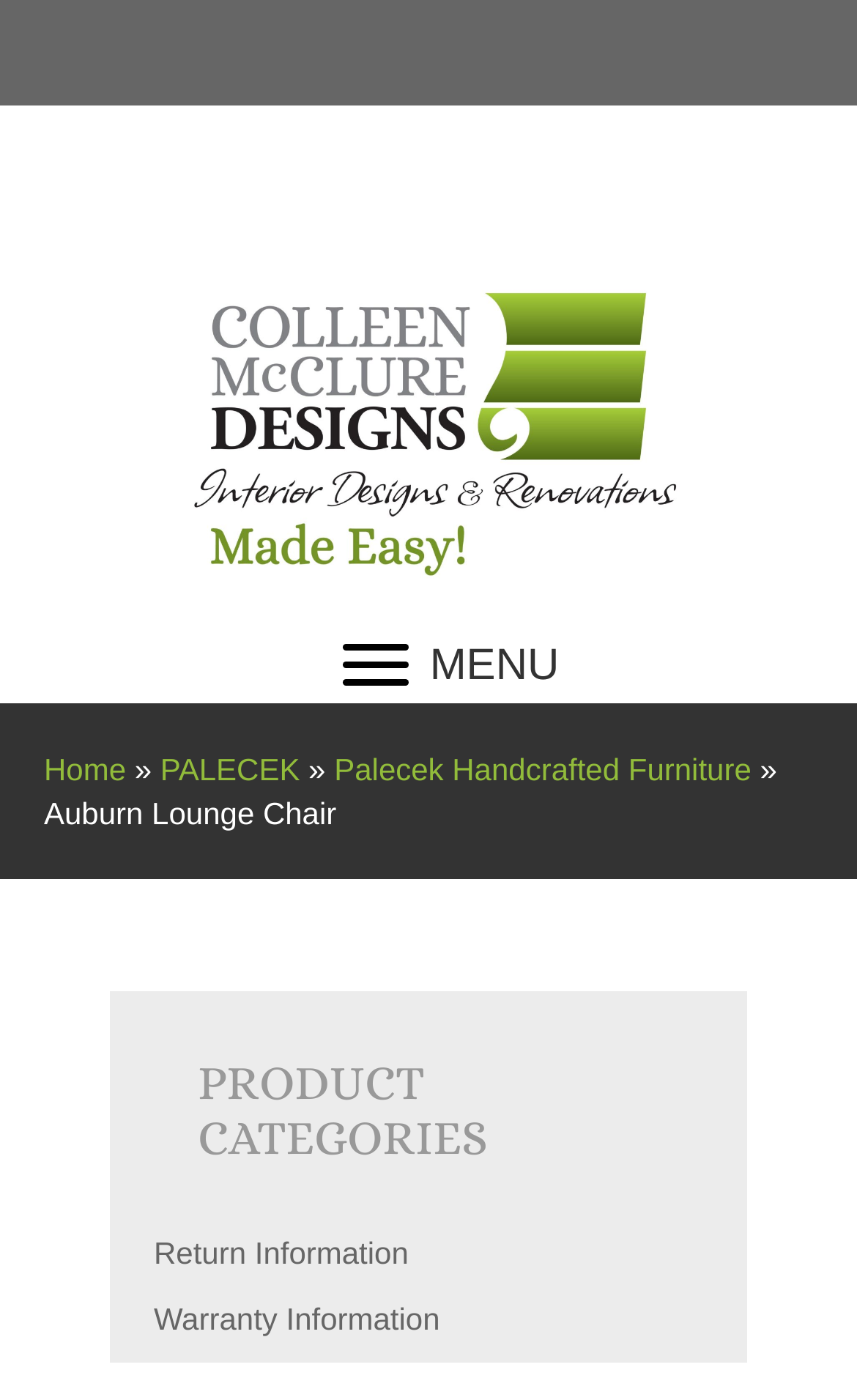Specify the bounding box coordinates of the area to click in order to execute this command: 'Go to 'Home' page'. The coordinates should consist of four float numbers ranging from 0 to 1, and should be formatted as [left, top, right, bottom].

[0.051, 0.533, 0.147, 0.565]